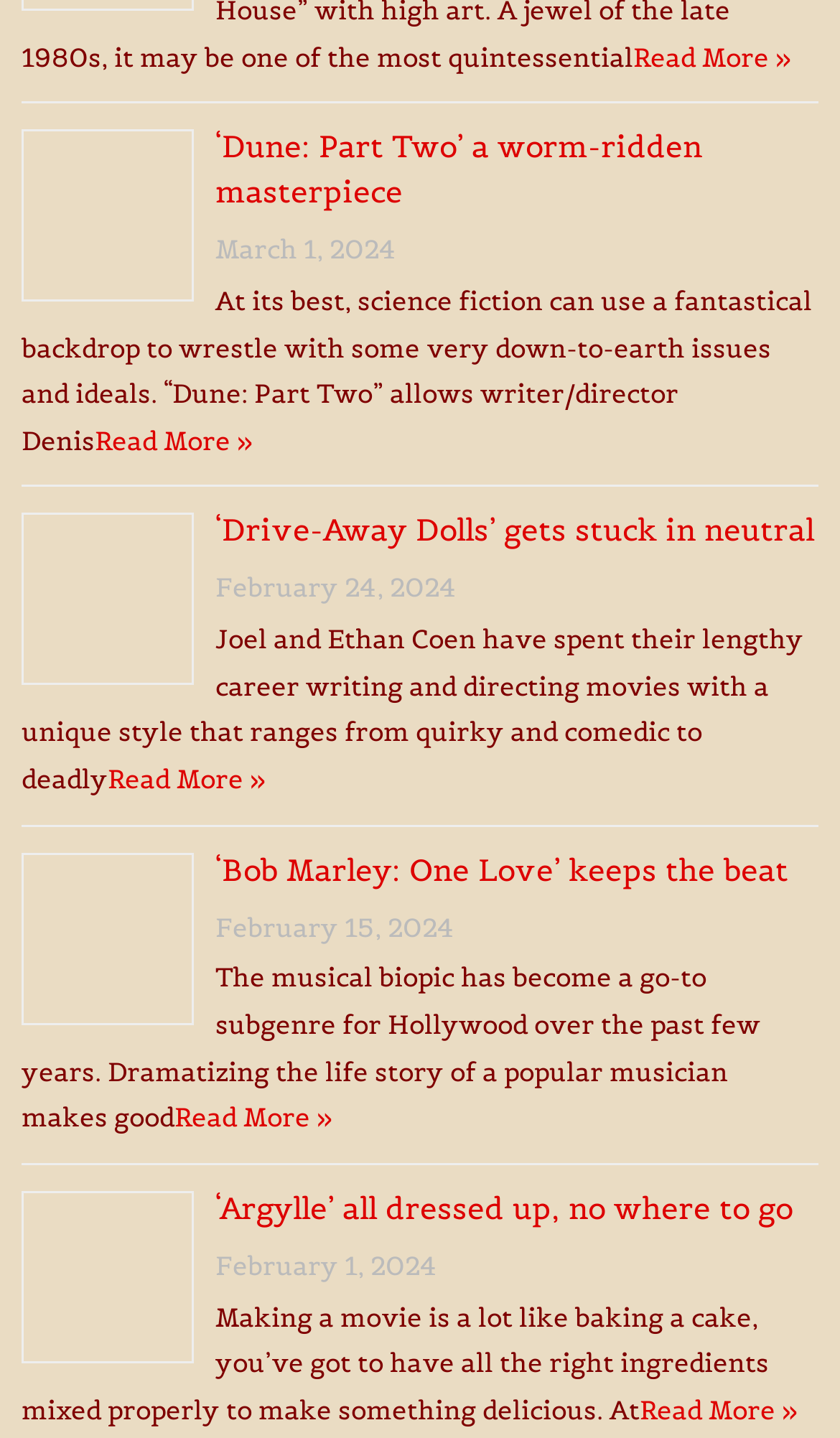Identify the bounding box coordinates of the specific part of the webpage to click to complete this instruction: "Read more about 'Dune: Part Two'".

[0.754, 0.028, 0.941, 0.05]